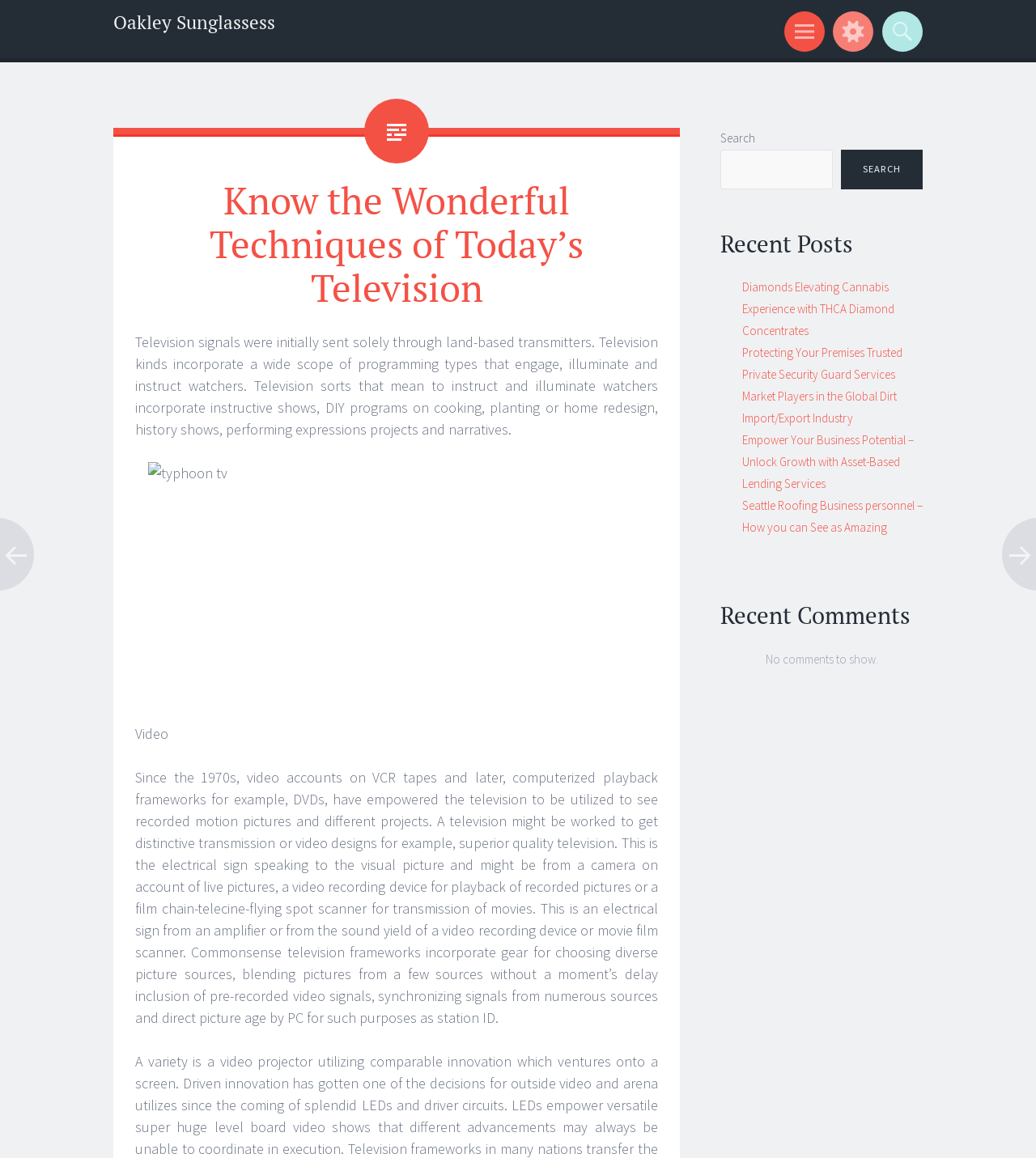Offer a meticulous description of the webpage's structure and content.

The webpage is about Oakley Sunglasses and television technology. At the top, there is a heading "Oakley Sunglassess" which is also a link. To the right of this heading, there are three generic elements: "Menu", "Widgets", and "Search". 

Below the heading, there is a section with a header "Know the Wonderful Techniques of Today’s Television". This section contains a long paragraph of text describing the history and types of television signals, as well as the different ways television can be used to view recorded content. Below this text, there is an image labeled "typhoon tv". 

To the right of the image, there are two blocks of text. The first block is labeled "Video" and describes the development of video technology. The second block of text is longer and discusses the electrical signals used in television systems.

On the right side of the page, there is a search bar with a button labeled "SEARCH". Below the search bar, there is a heading "Recent Posts" followed by five links to different articles, including ones about cannabis, private security, and asset-based lending. 

Finally, there is a heading "Recent Comments" with a message indicating that there are no comments to show.